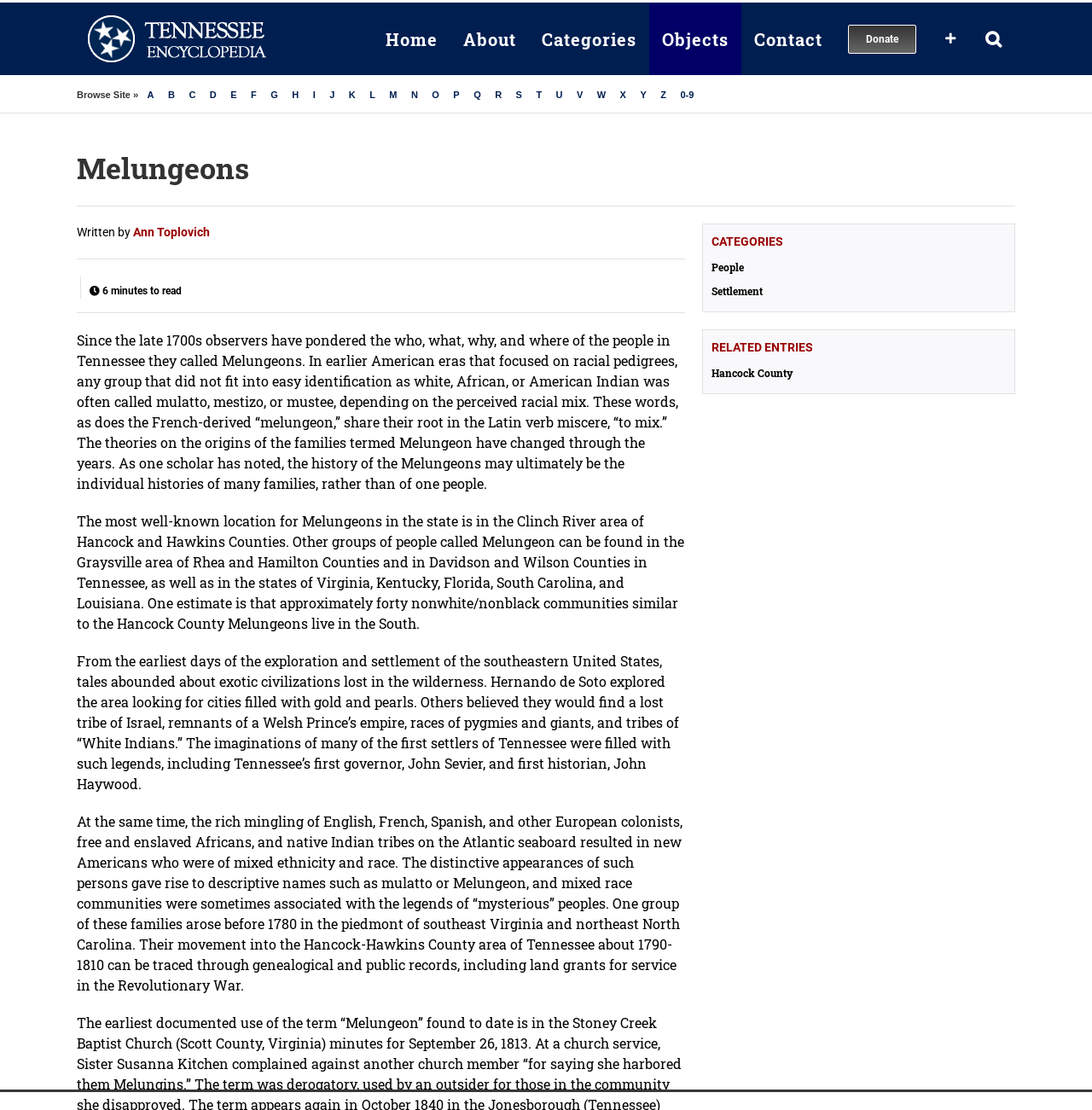What is the origin of the word 'Melungeon'?
Using the picture, provide a one-word or short phrase answer.

Latin verb miscere